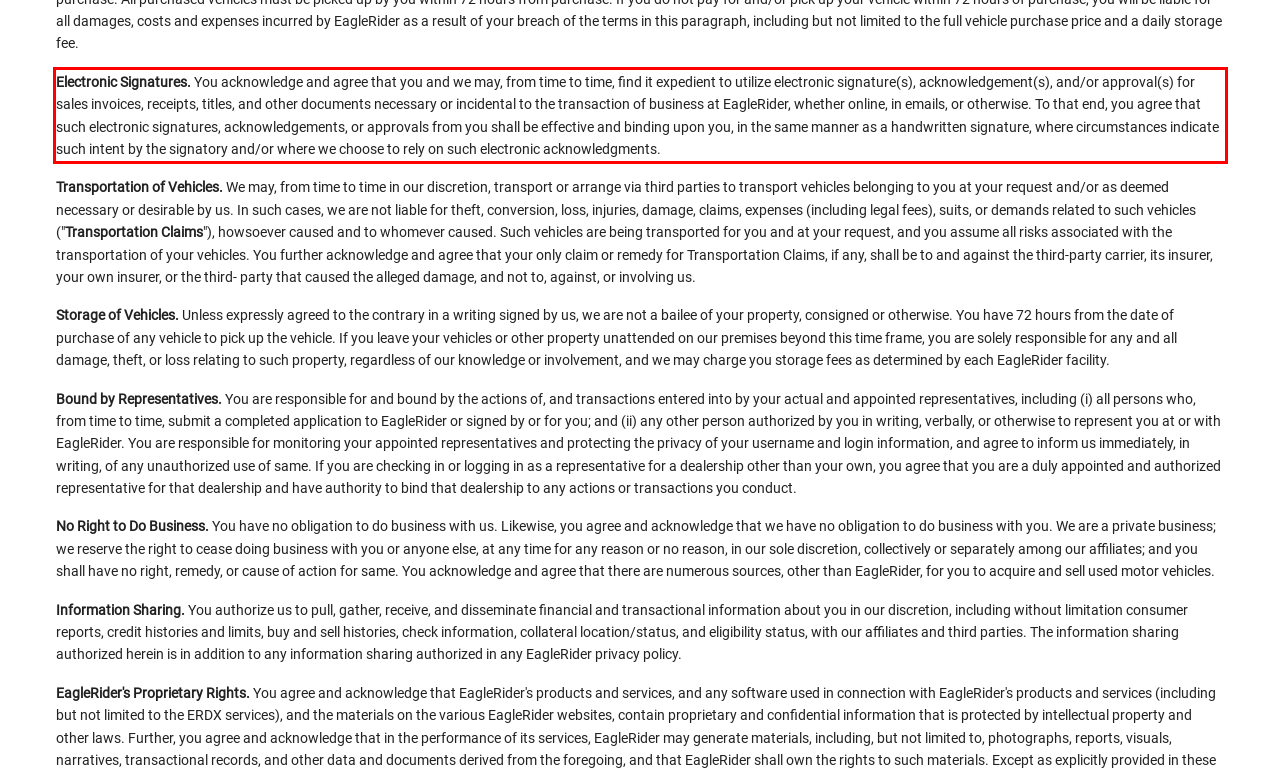The screenshot provided shows a webpage with a red bounding box. Apply OCR to the text within this red bounding box and provide the extracted content.

Electronic Signatures. You acknowledge and agree that you and we may, from time to time, find it expedient to utilize electronic signature(s), acknowledgement(s), and/or approval(s) for sales invoices, receipts, titles, and other documents necessary or incidental to the transaction of business at EagleRider, whether online, in emails, or otherwise. To that end, you agree that such electronic signatures, acknowledgements, or approvals from you shall be effective and binding upon you, in the same manner as a handwritten signature, where circumstances indicate such intent by the signatory and/or where we choose to rely on such electronic acknowledgments.